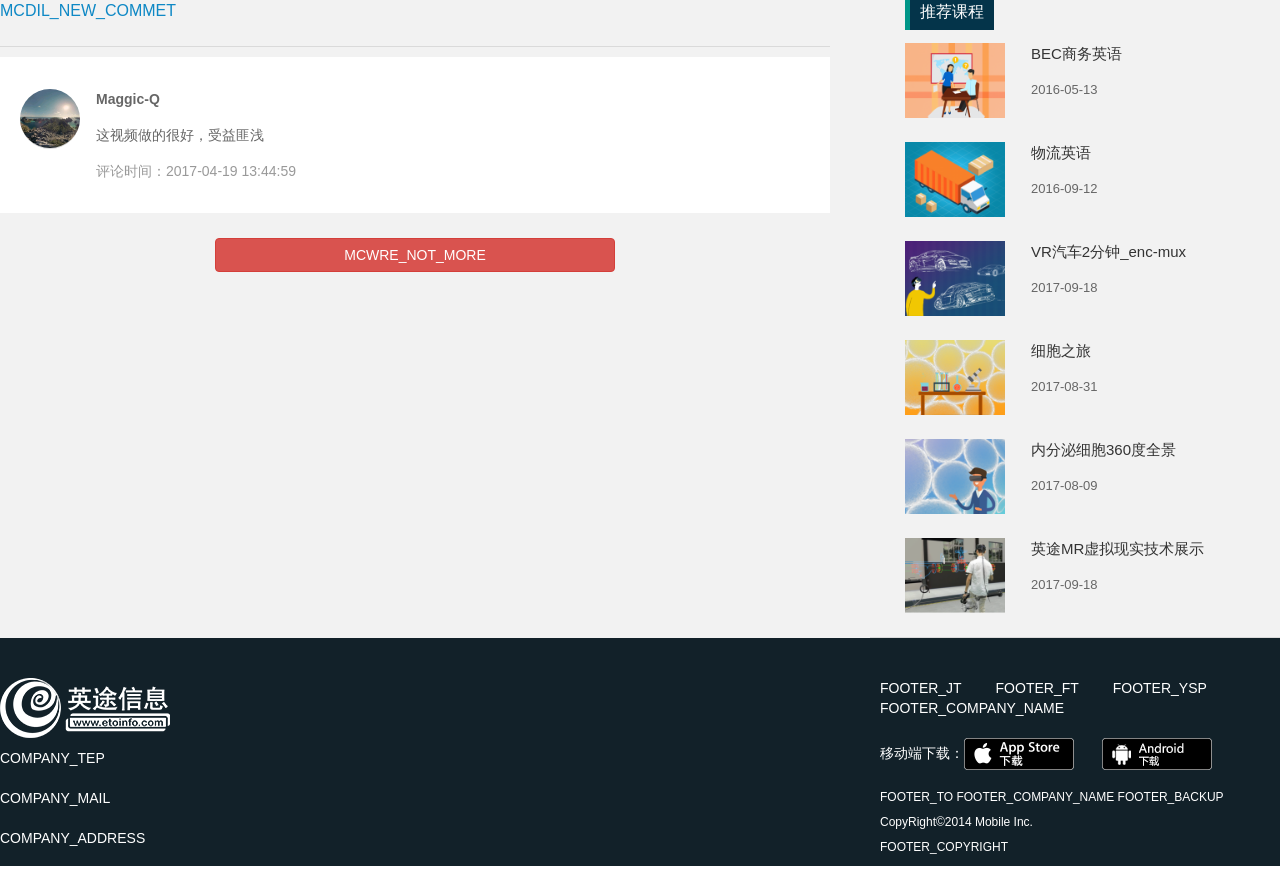What is the company name mentioned in the footer?
Refer to the image and provide a one-word or short phrase answer.

Mobile Inc.